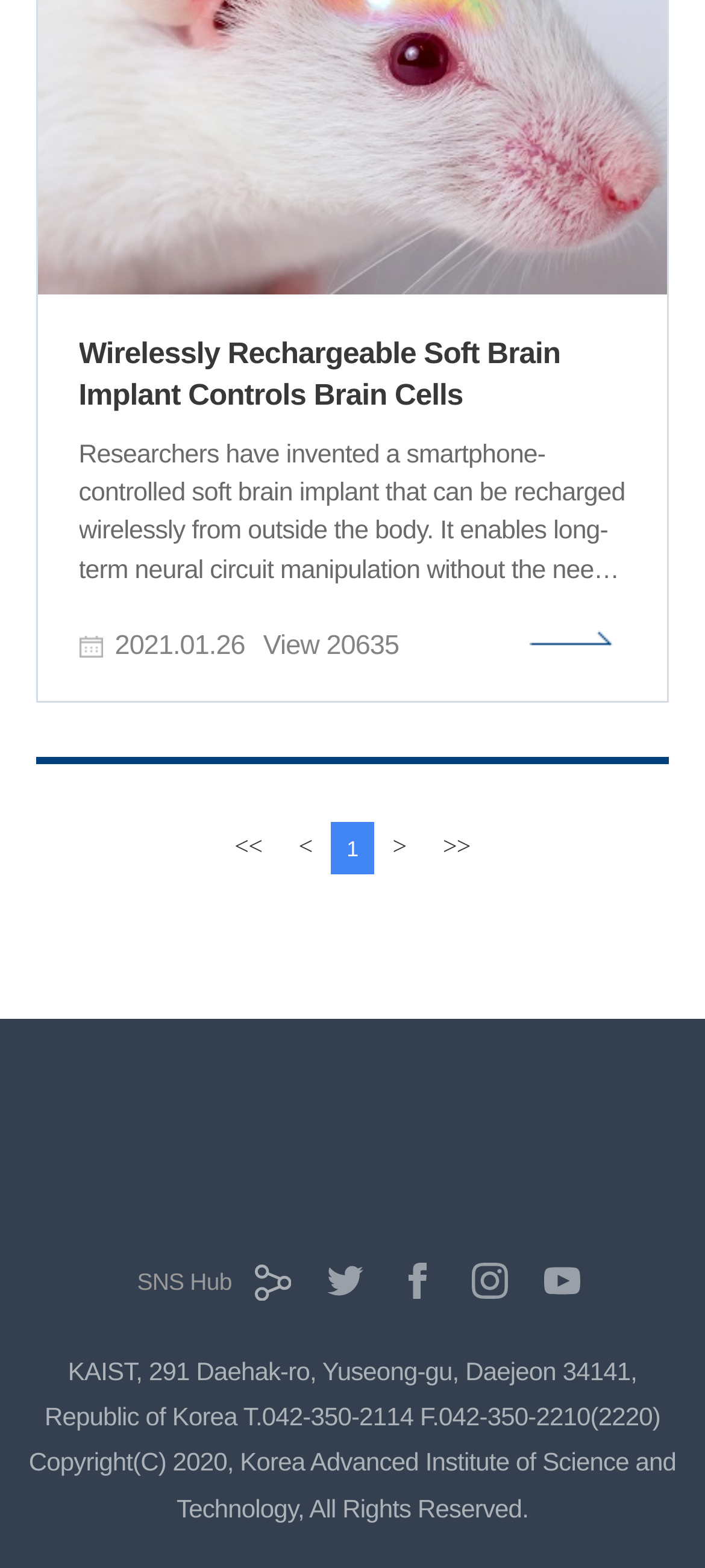Mark the bounding box of the element that matches the following description: "SNS Hub".

[0.178, 0.799, 0.412, 0.851]